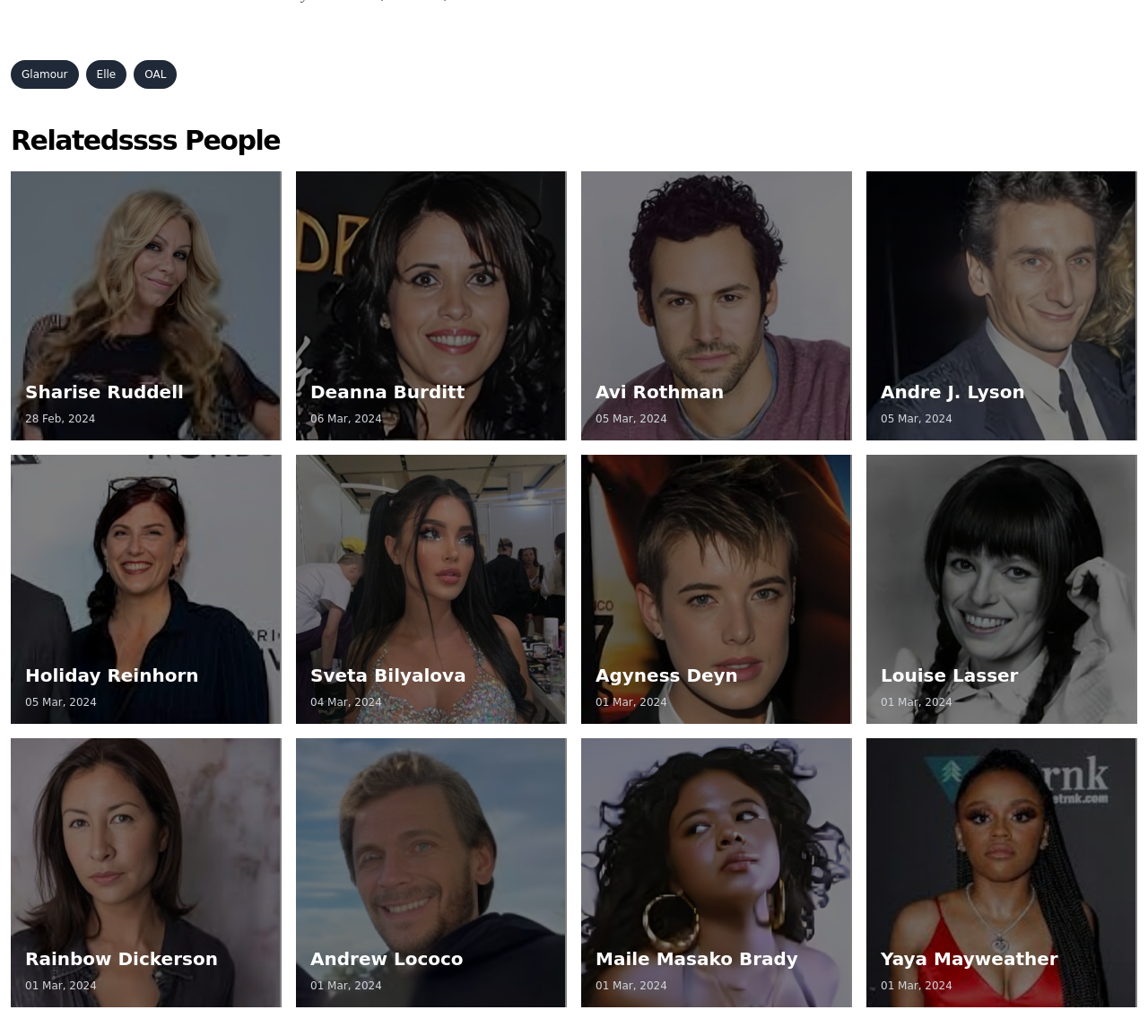Please identify the bounding box coordinates of the region to click in order to complete the task: "Visit Yaya Mayweather's profile". The coordinates must be four float numbers between 0 and 1, specified as [left, top, right, bottom].

[0.755, 0.713, 0.991, 0.972]